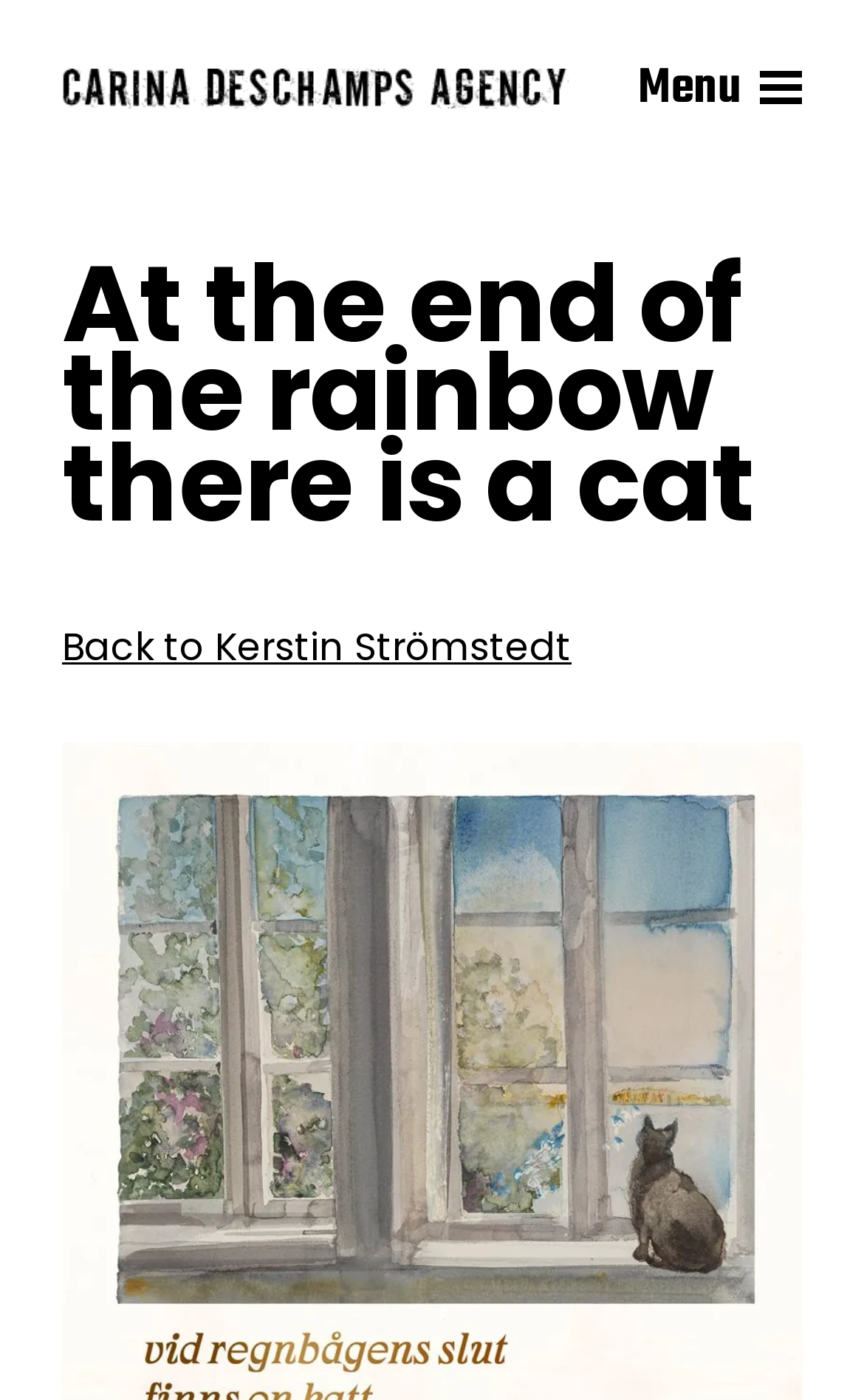Please predict the bounding box coordinates (top-left x, top-left y, bottom-right x, bottom-right y) for the UI element in the screenshot that fits the description: title="Carina Deschamps Agency"

[0.072, 0.049, 0.662, 0.078]